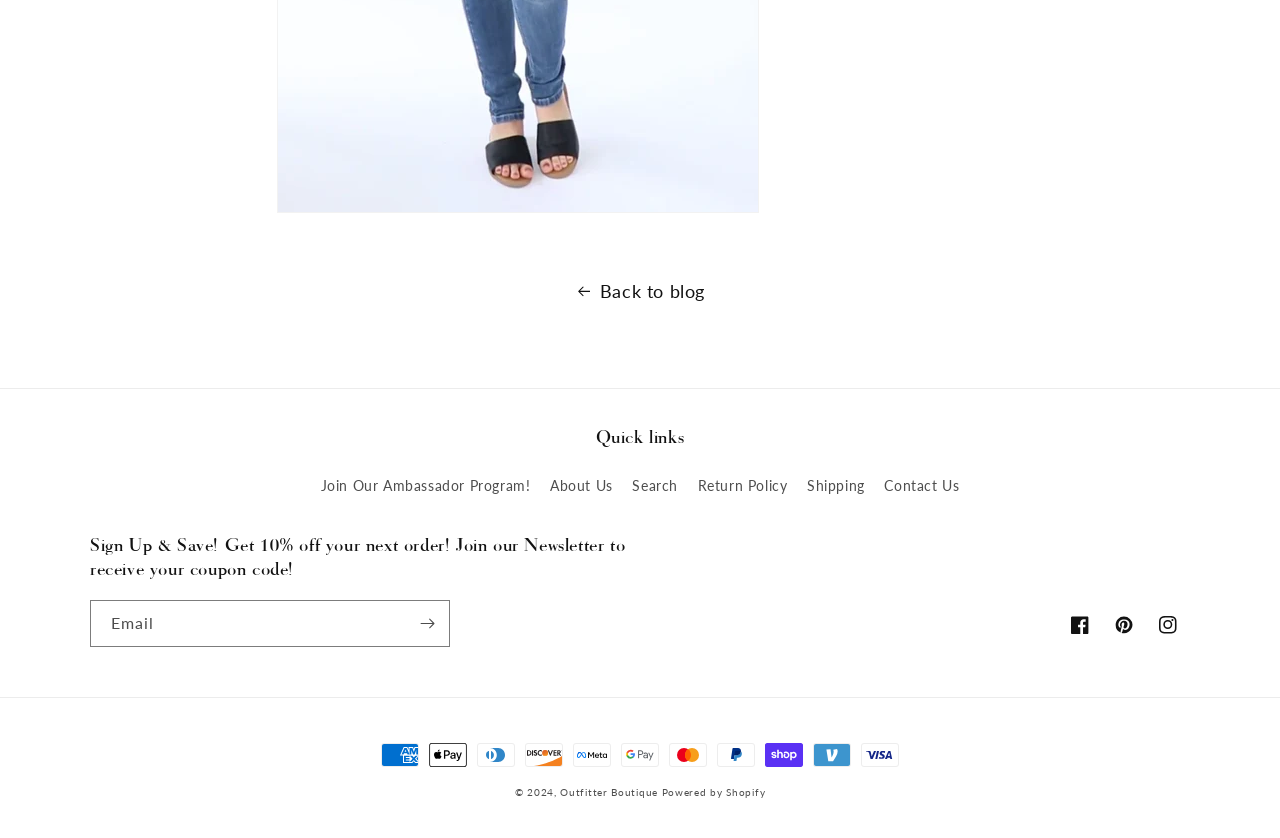Answer succinctly with a single word or phrase:
What is the company's social media presence?

Facebook, Pinterest, Instagram